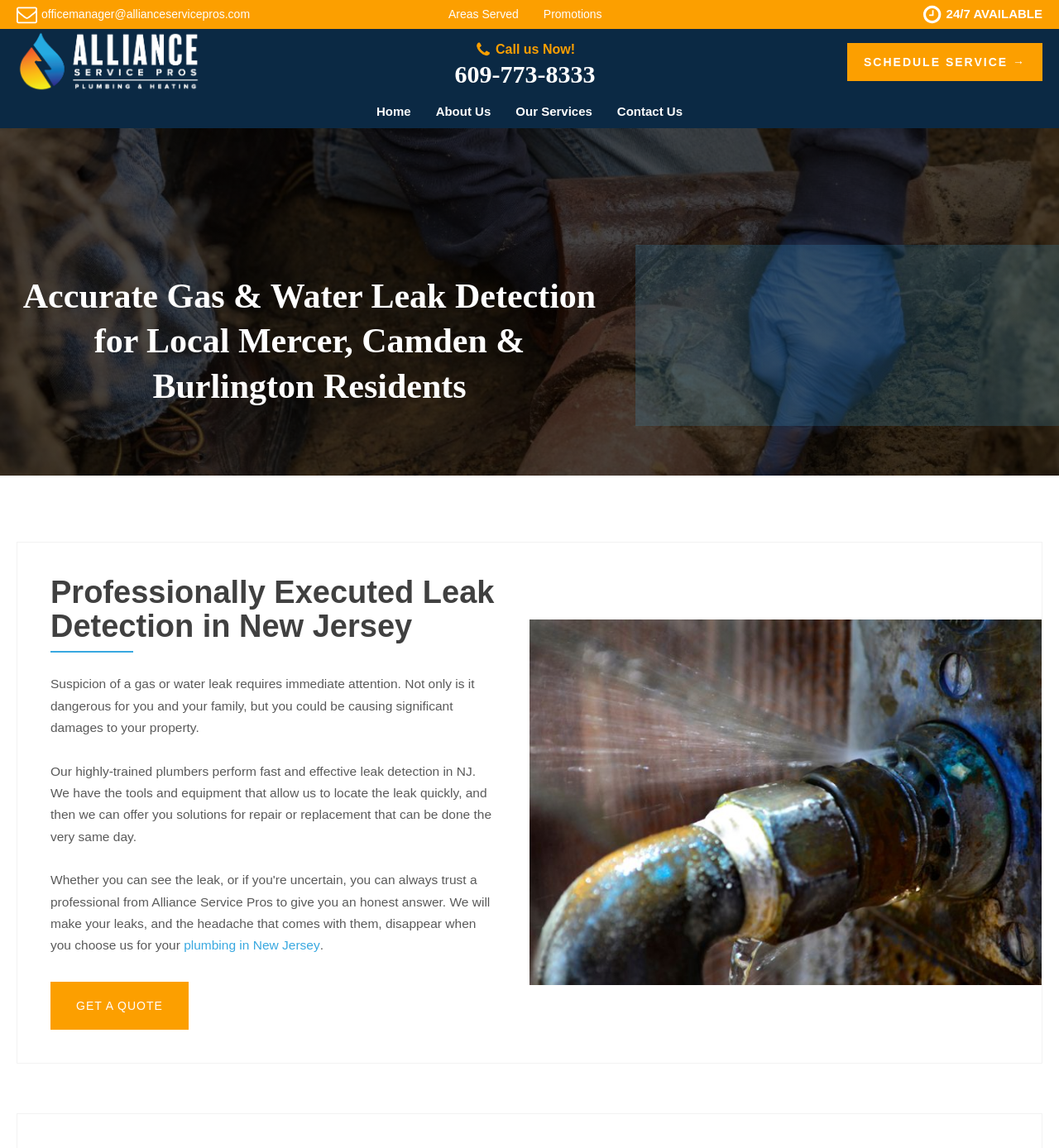Locate the primary headline on the webpage and provide its text.

Accurate Gas & Water Leak Detection for Local Mercer, Camden & Burlington Residents